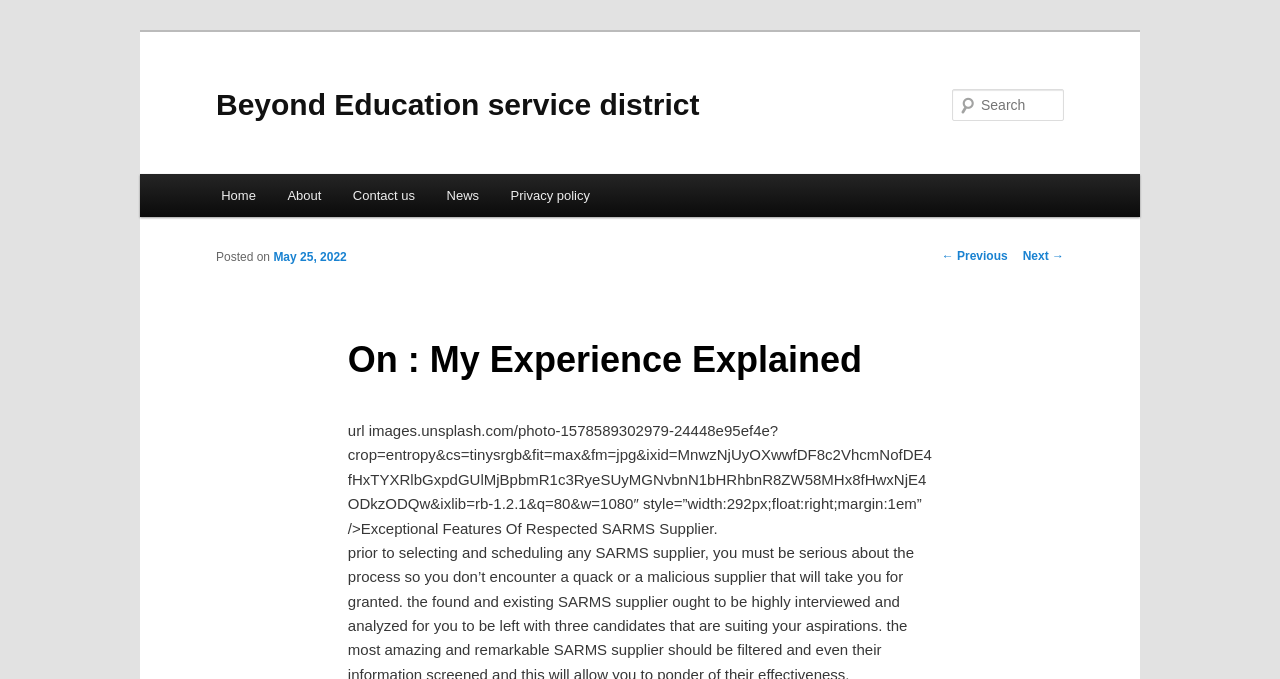Answer the question below using just one word or a short phrase: 
How many links are in the main menu?

6